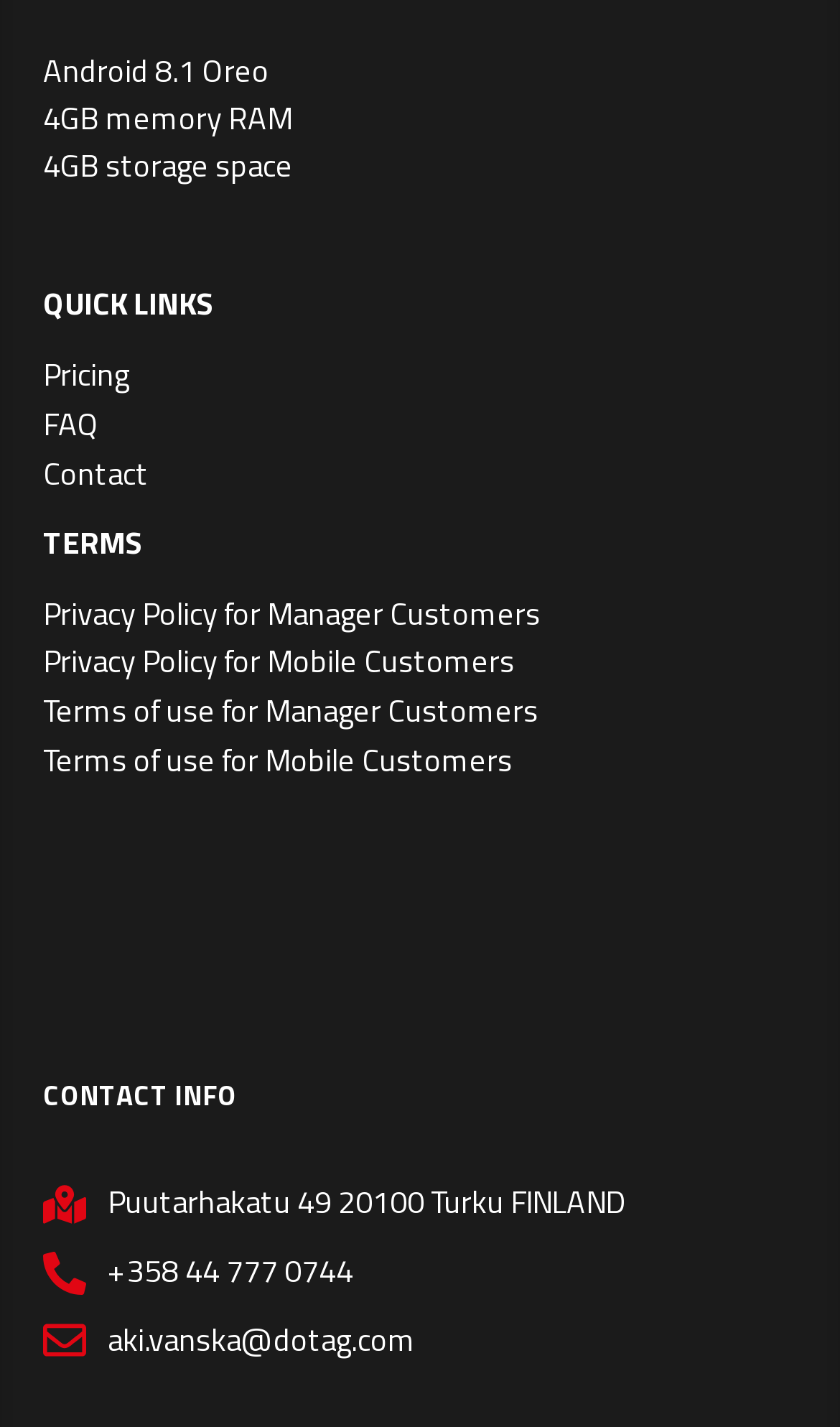Please provide a one-word or short phrase answer to the question:
What is the Android version mentioned?

8.1 Oreo